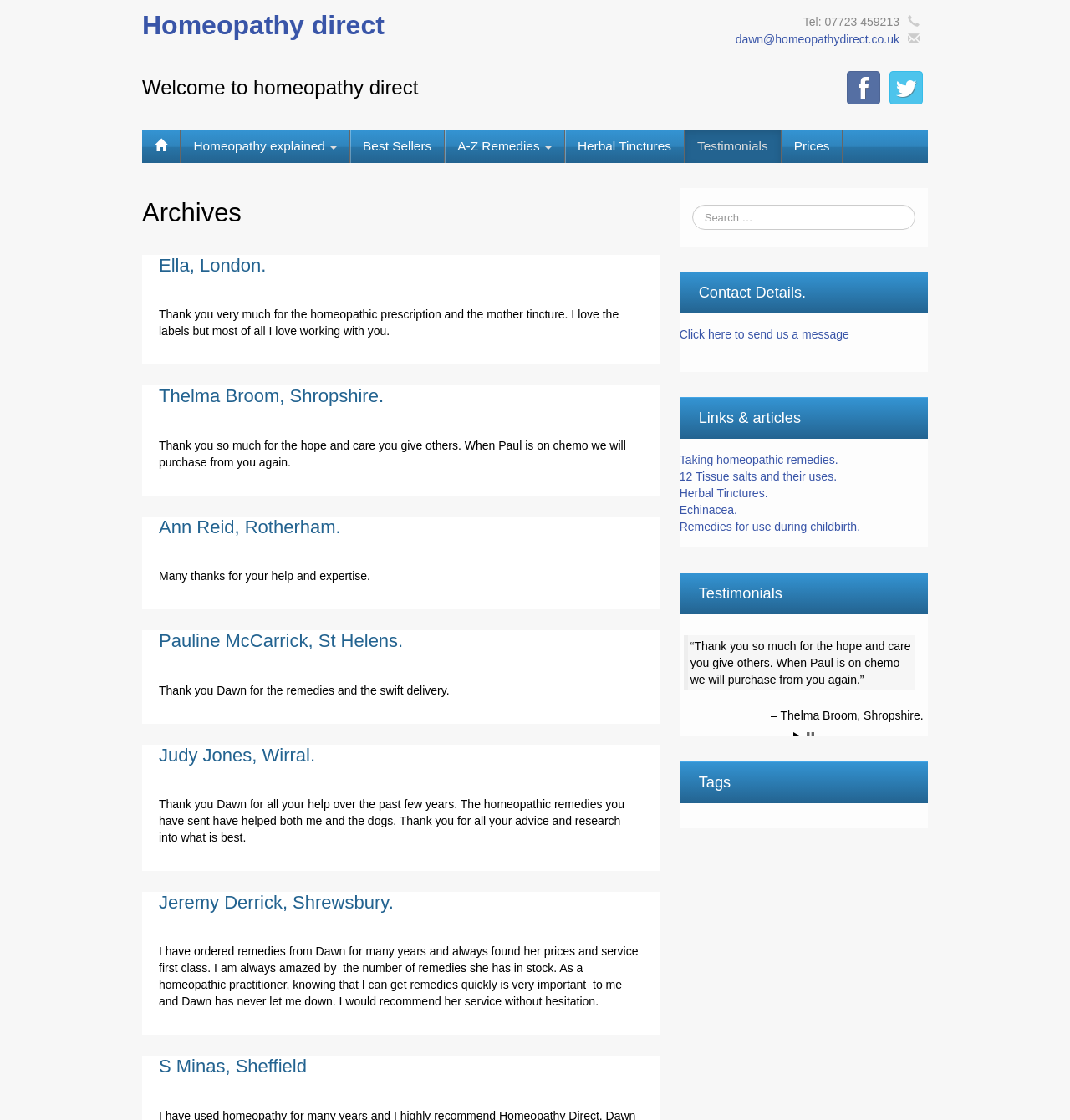Determine the bounding box of the UI component based on this description: "Pauline McCarrick, St Helens.". The bounding box coordinates should be four float values between 0 and 1, i.e., [left, top, right, bottom].

[0.148, 0.563, 0.377, 0.581]